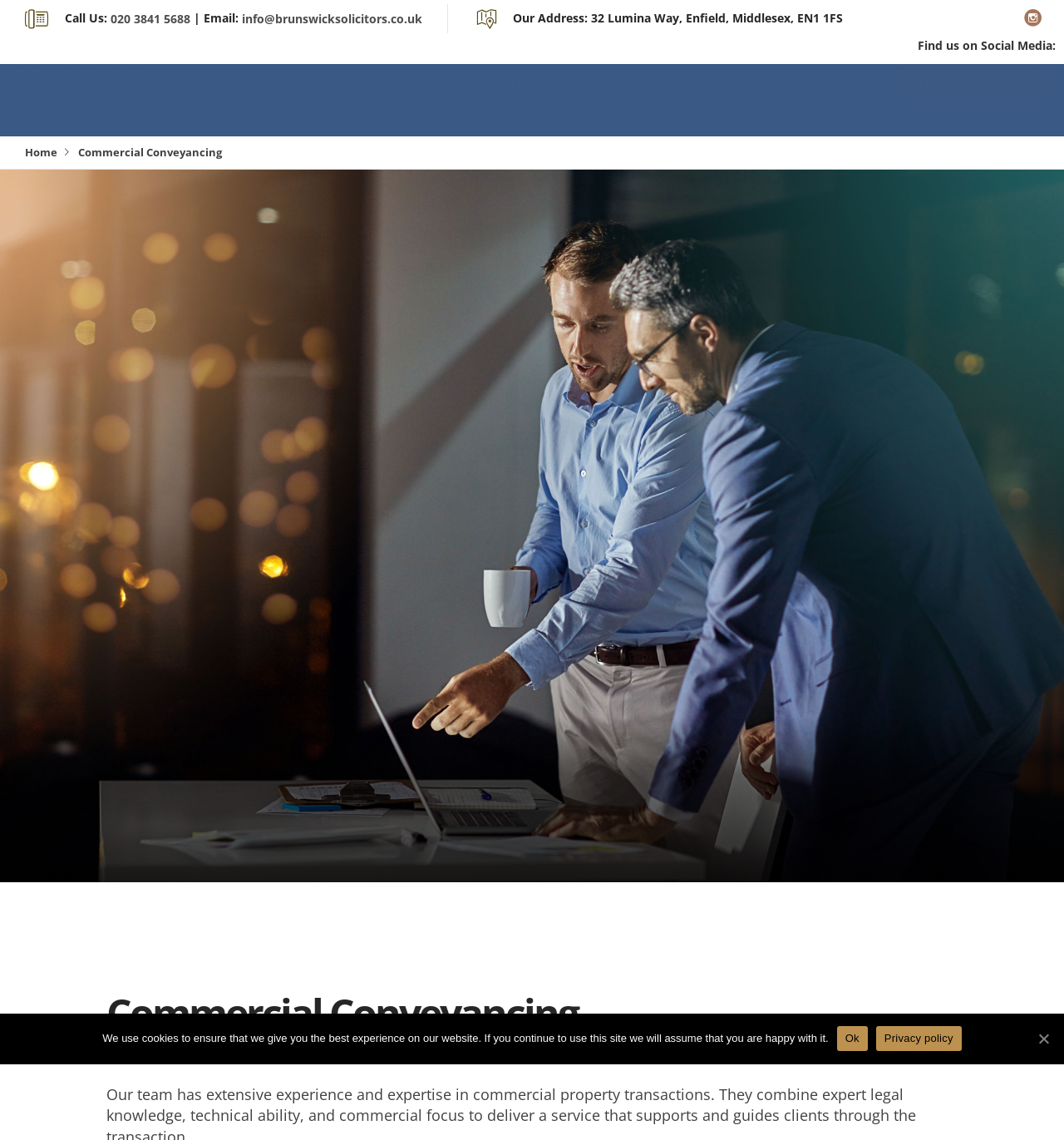Please provide the bounding box coordinates for the element that needs to be clicked to perform the instruction: "Visit the social media page". The coordinates must consist of four float numbers between 0 and 1, formatted as [left, top, right, bottom].

[0.962, 0.004, 0.98, 0.028]